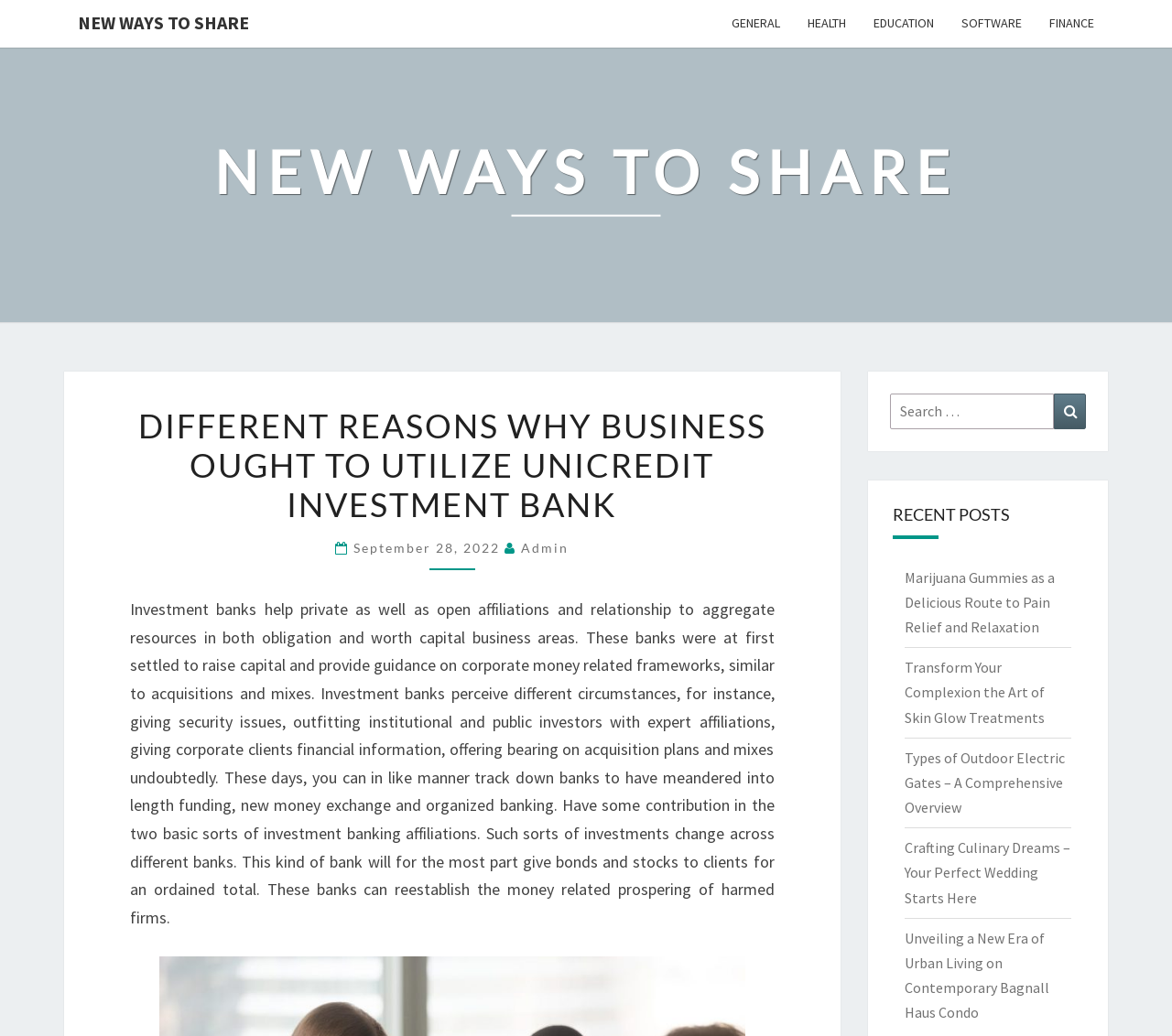Determine the bounding box coordinates of the clickable element necessary to fulfill the instruction: "Read the 'DIFFERENT REASONS WHY BUSINESS OUGHT TO UTILIZE UNICREDIT INVESTMENT BANK' article". Provide the coordinates as four float numbers within the 0 to 1 range, i.e., [left, top, right, bottom].

[0.385, 0.376, 0.481, 0.64]